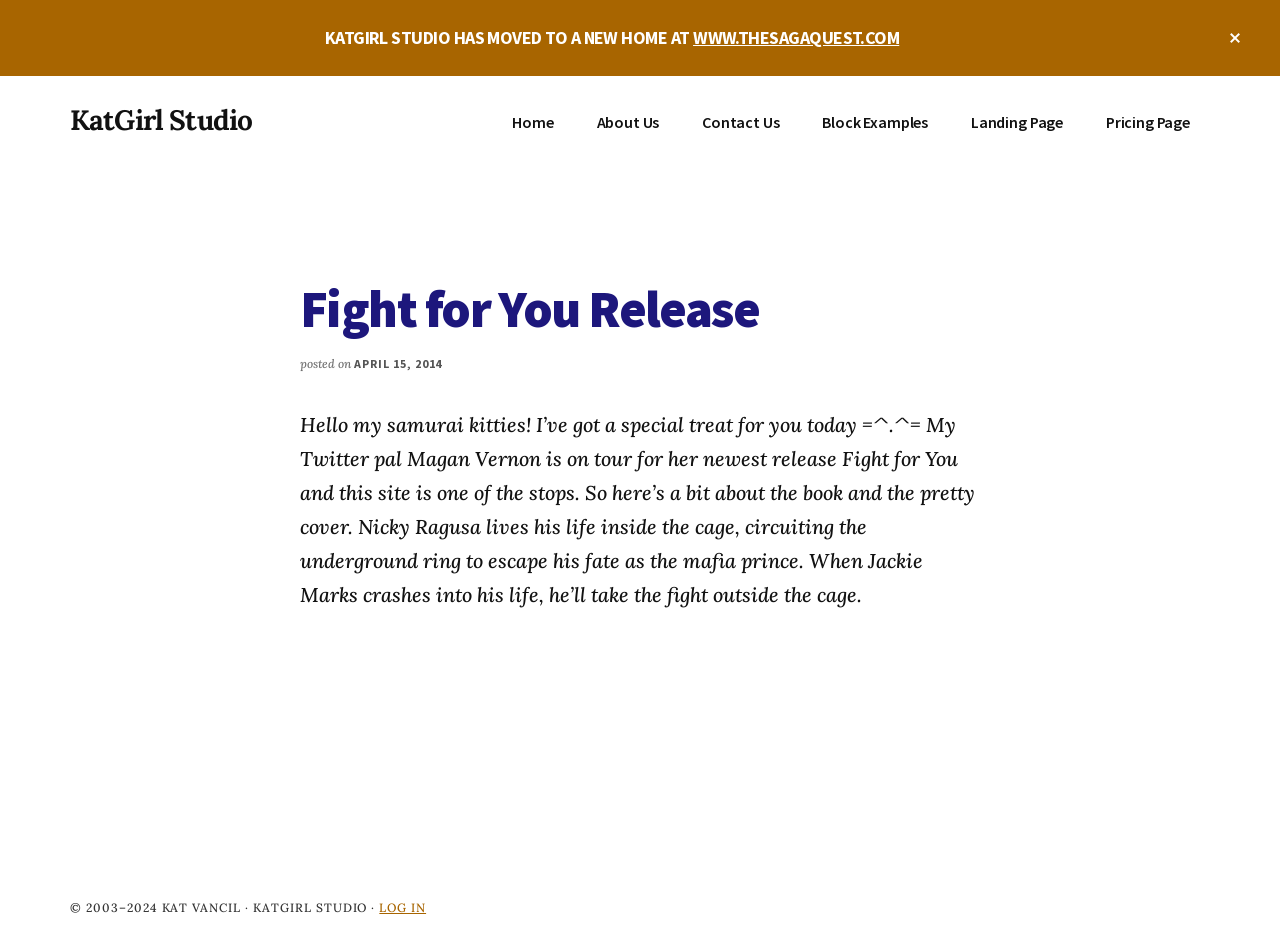Answer the question below using just one word or a short phrase: 
What is the title of the article?

Fight for You Release